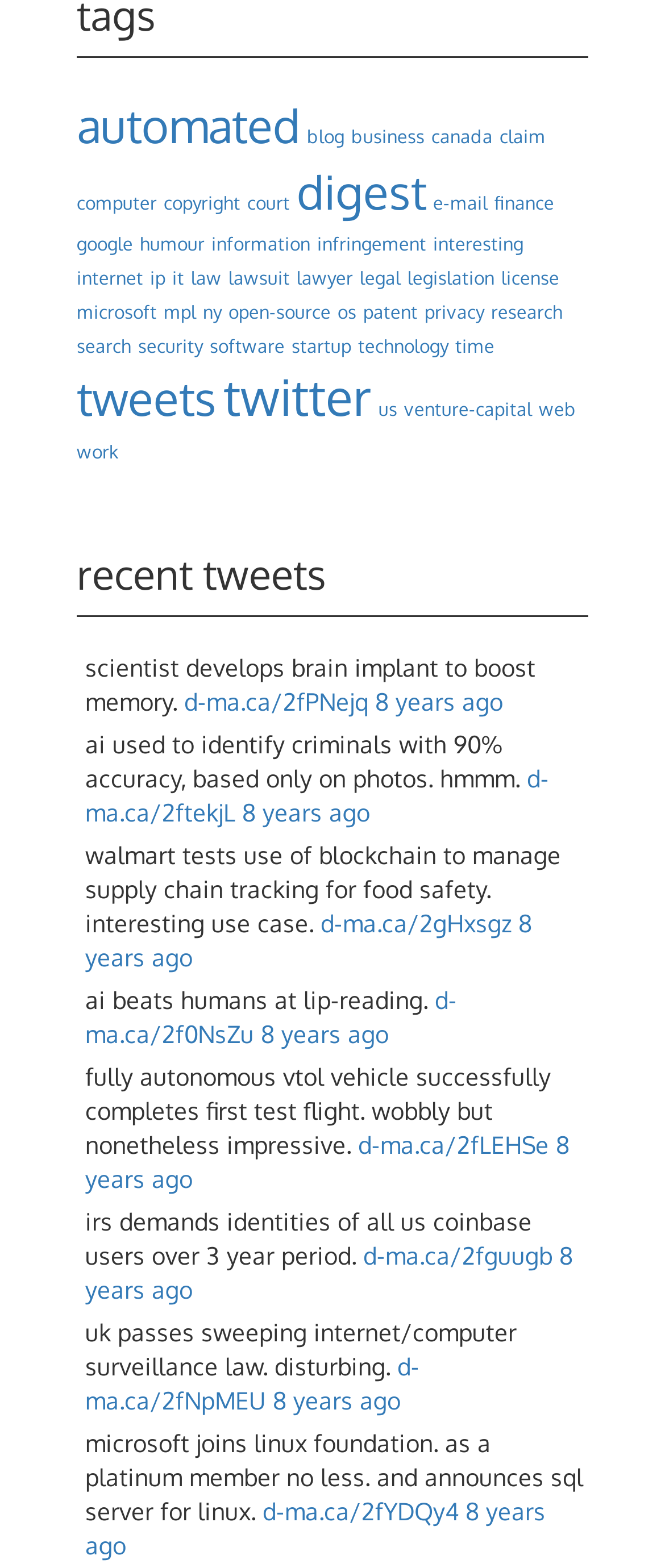Identify the bounding box coordinates of the clickable region to carry out the given instruction: "Visit 'd-ma.ca/2fPNejq' link".

[0.277, 0.438, 0.554, 0.456]